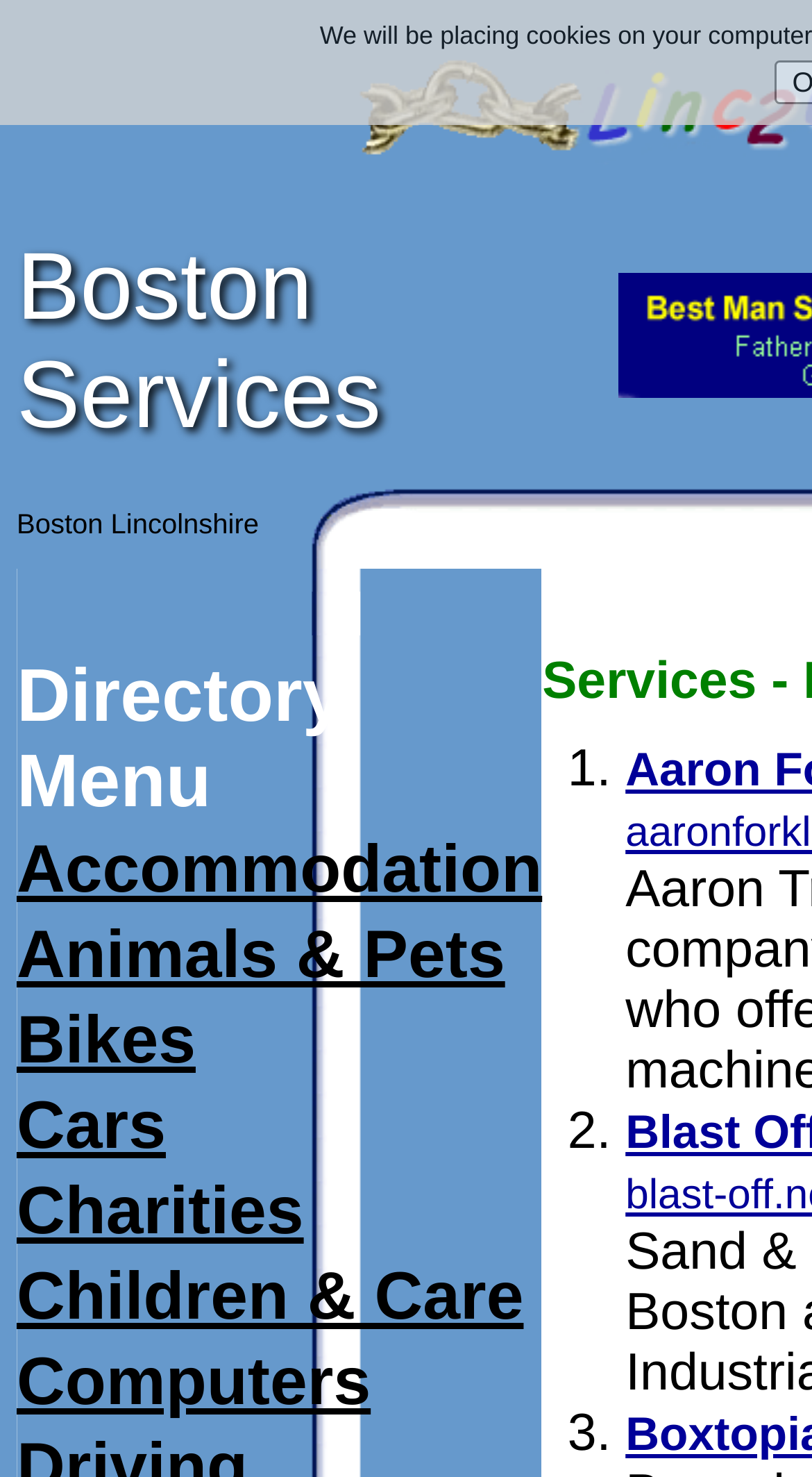Find the bounding box of the element with the following description: "Animals & Pets". The coordinates must be four float numbers between 0 and 1, formatted as [left, top, right, bottom].

[0.021, 0.62, 0.622, 0.671]